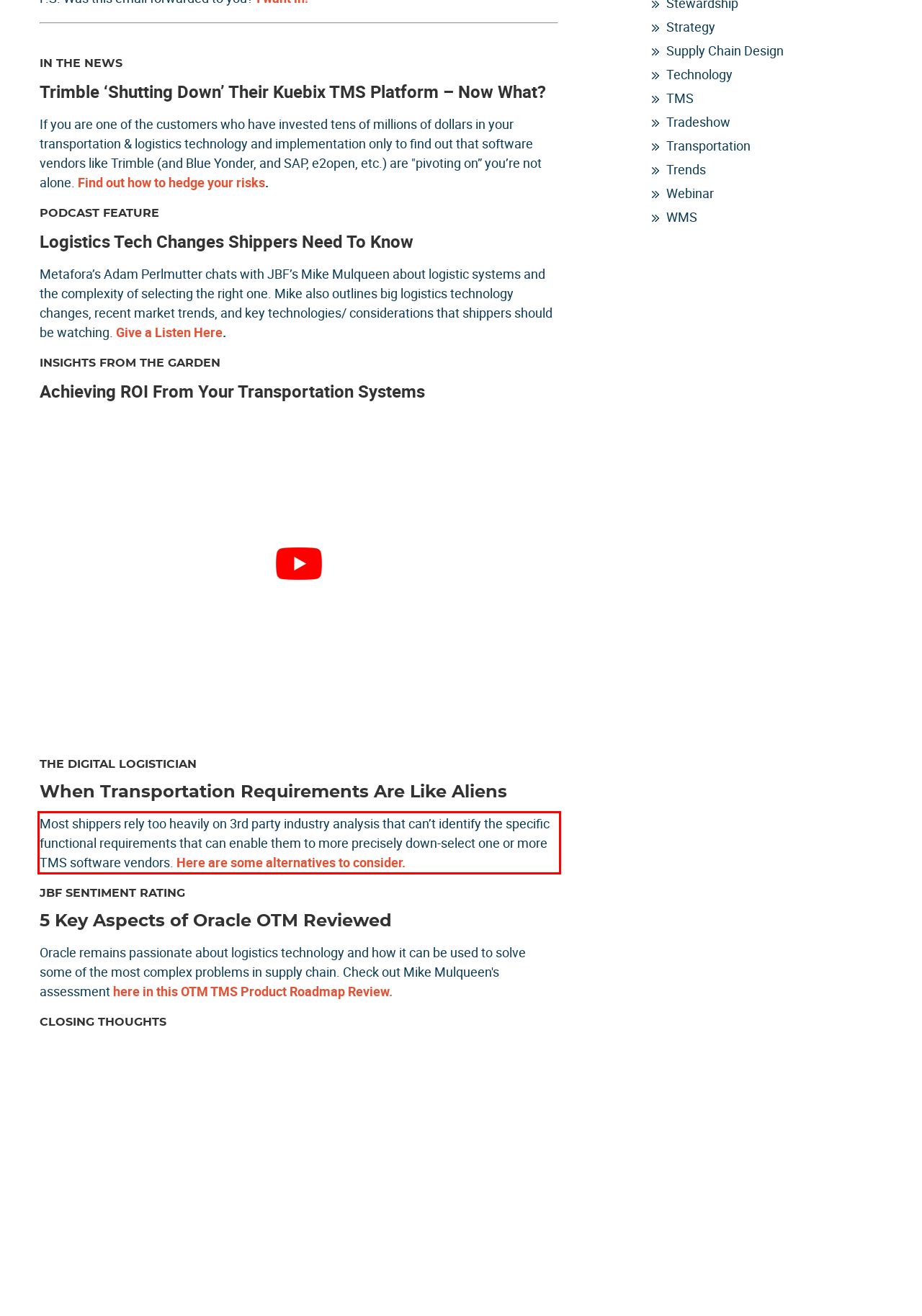Using the provided webpage screenshot, identify and read the text within the red rectangle bounding box.

Most shippers rely too heavily on 3rd party industry analysis that can’t identify the specific functional requirements that can enable them to more precisely down-select one or more TMS software vendors. Here are some alternatives to consider.